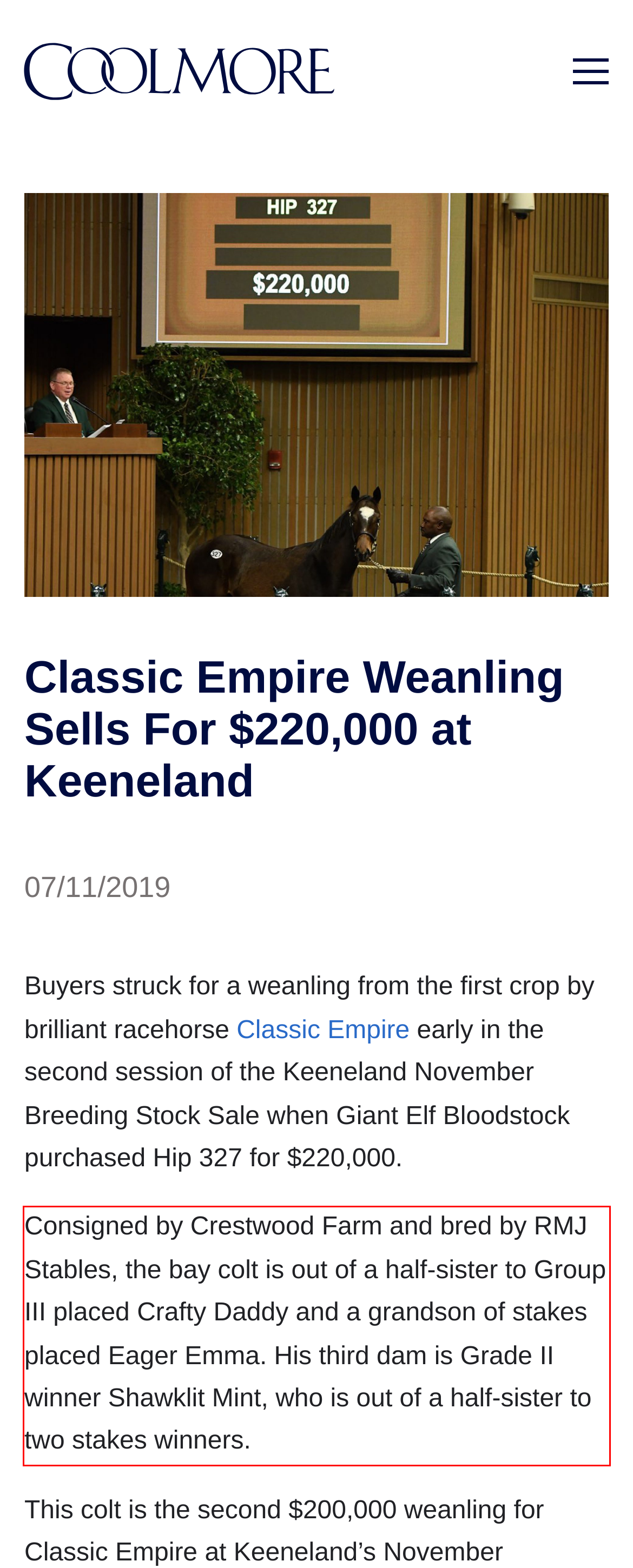From the provided screenshot, extract the text content that is enclosed within the red bounding box.

Consigned by Crestwood Farm and bred by RMJ Stables, the bay colt is out of a half-sister to Group III placed Crafty Daddy and a grandson of stakes placed Eager Emma. His third dam is Grade II winner Shawklit Mint, who is out of a half-sister to two stakes winners.